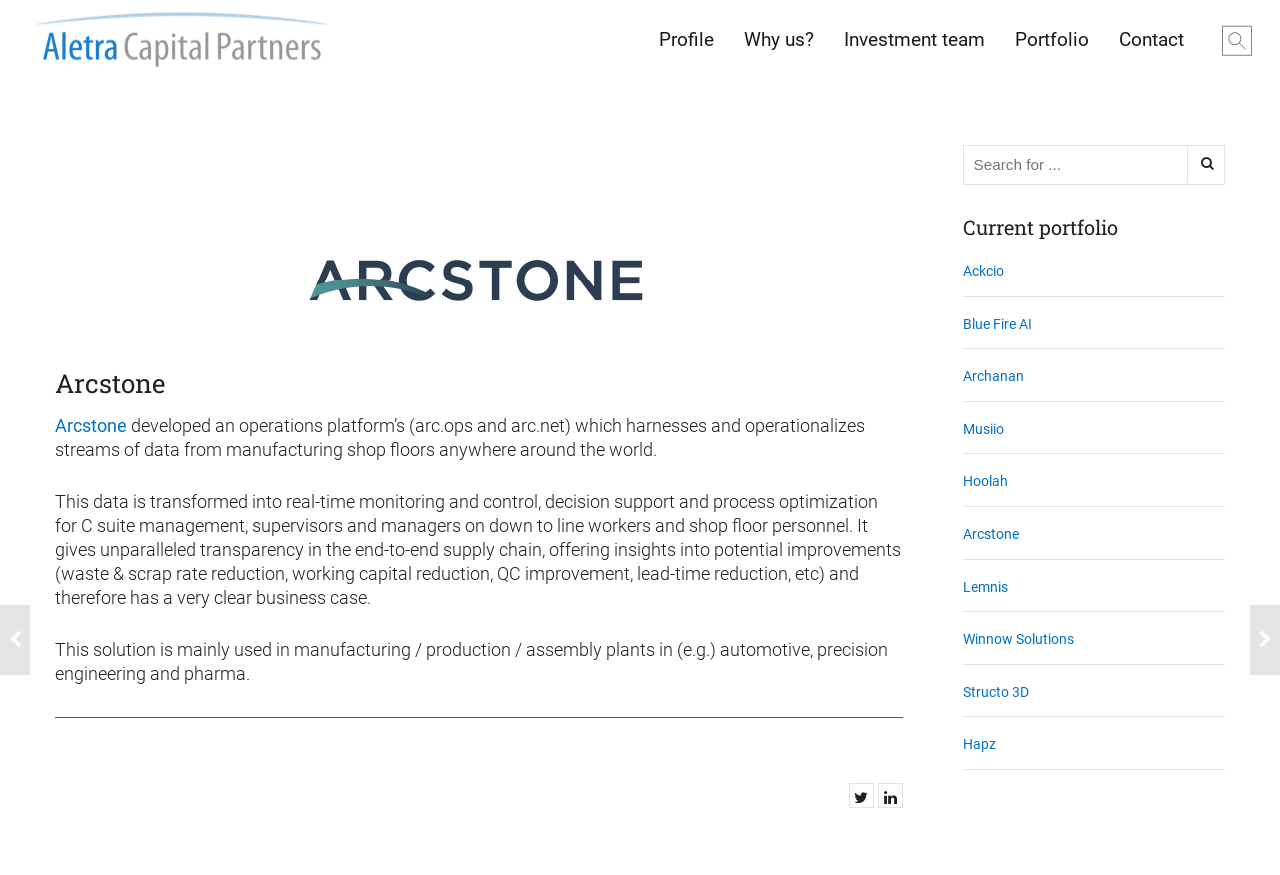Write an extensive caption that covers every aspect of the webpage.

The webpage is about Arcstone, an operations platform that harnesses and operationalizes streams of data from manufacturing shop floors worldwide. At the top left, there is a logo of Aletra Capital Partners B.V. with a link to its website. On the top right, there is a search bar with a magnifying glass icon and a profile link.

Below the top section, there is a main article that takes up most of the page. It starts with a heading "Arcstone" and a link to Arcstone's website. The article describes Arcstone's operations platform, which transforms data into real-time monitoring and control, decision support, and process optimization for various levels of management and personnel. It also mentions the benefits of using this solution, such as reducing waste and scrap rates, working capital, and lead times.

To the right of the article, there is a section with links to various companies, including Ackcio, Blue Fire AI, Archanan, and others. These links are likely part of a portfolio or investments section.

At the bottom of the page, there are social media links, represented by icons, and a complementary section with a search bar and a button.